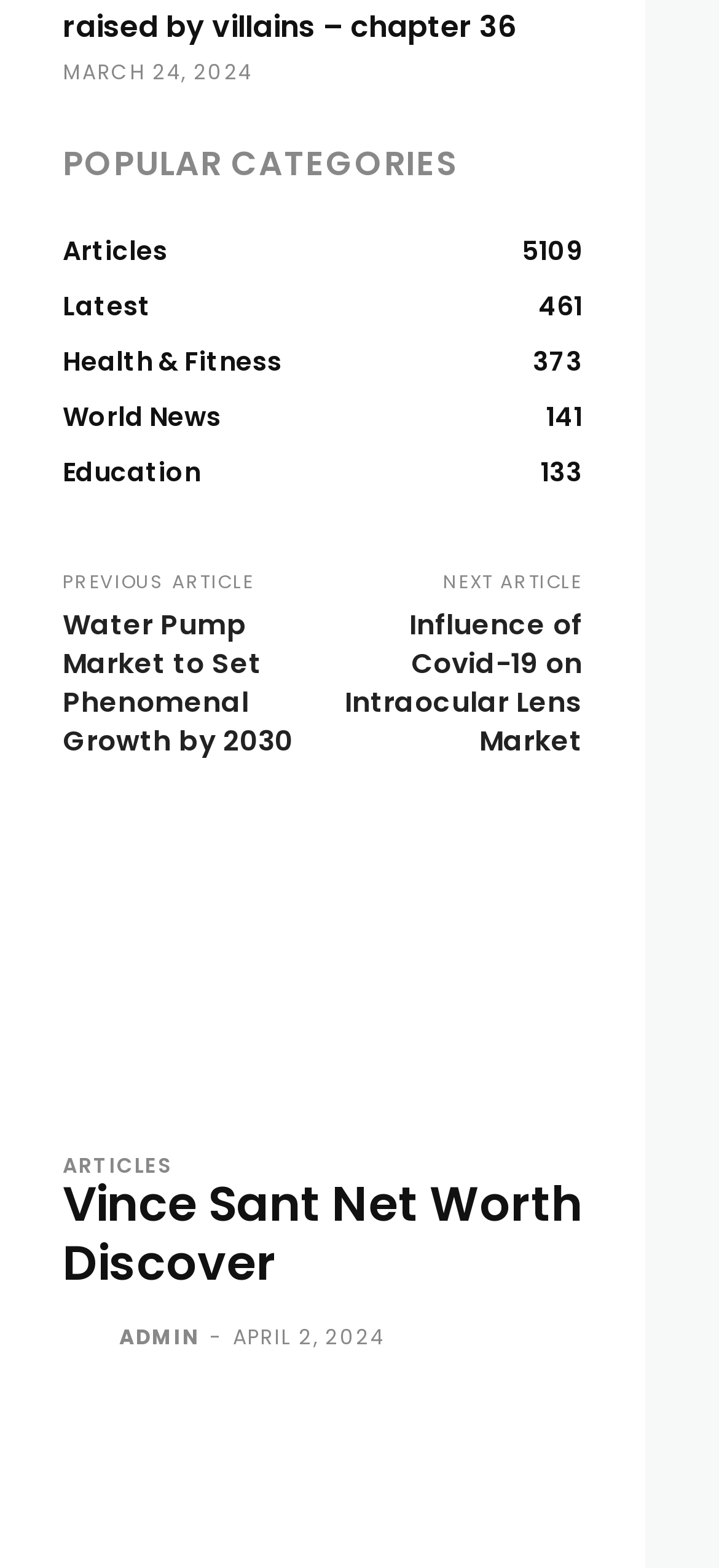Kindly determine the bounding box coordinates for the clickable area to achieve the given instruction: "view articles".

[0.087, 0.142, 0.81, 0.178]